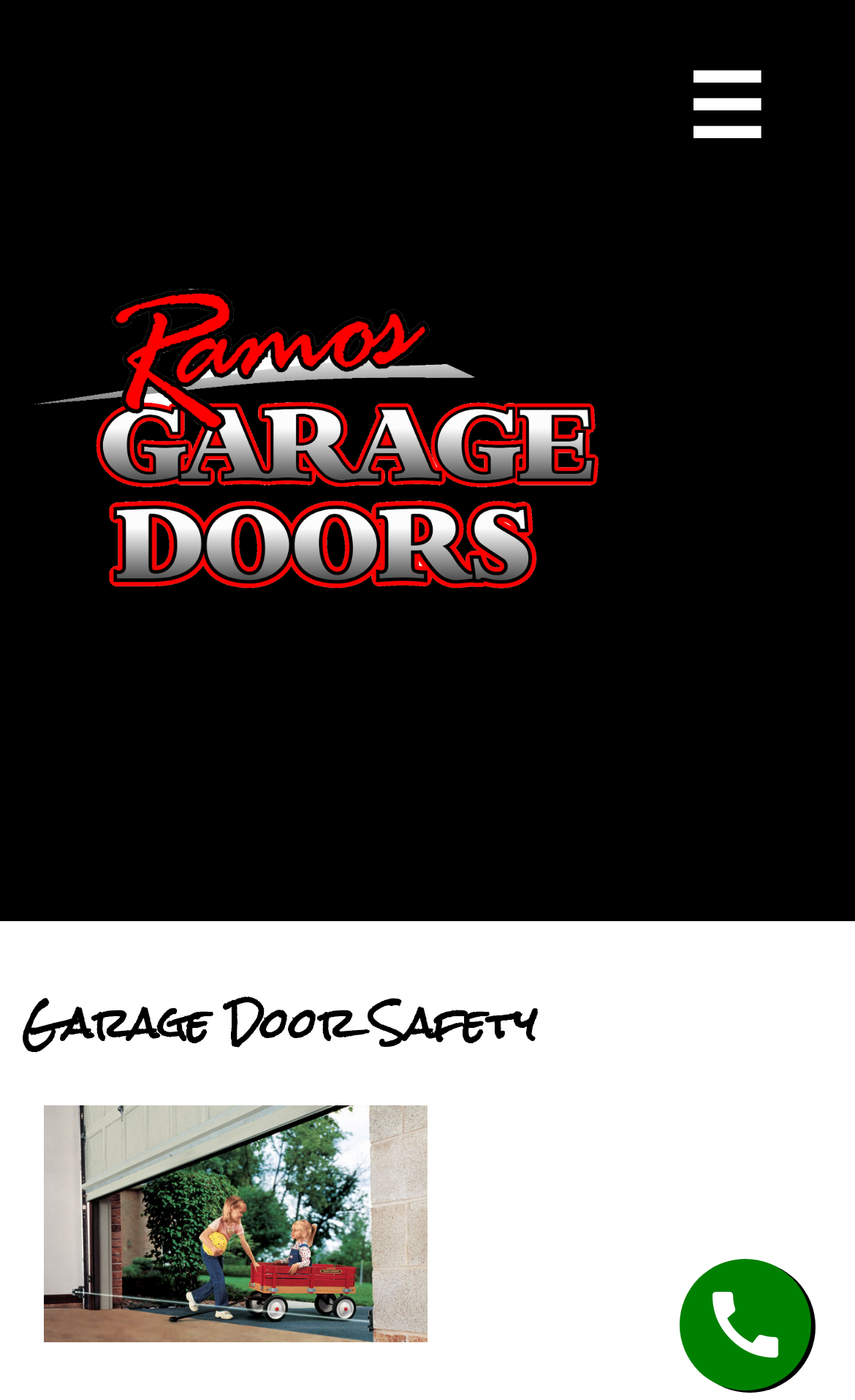Using the provided element description: "alt="Ramos Garage Doors"", determine the bounding box coordinates of the corresponding UI element in the screenshot.

[0.0, 0.6, 0.7, 0.634]